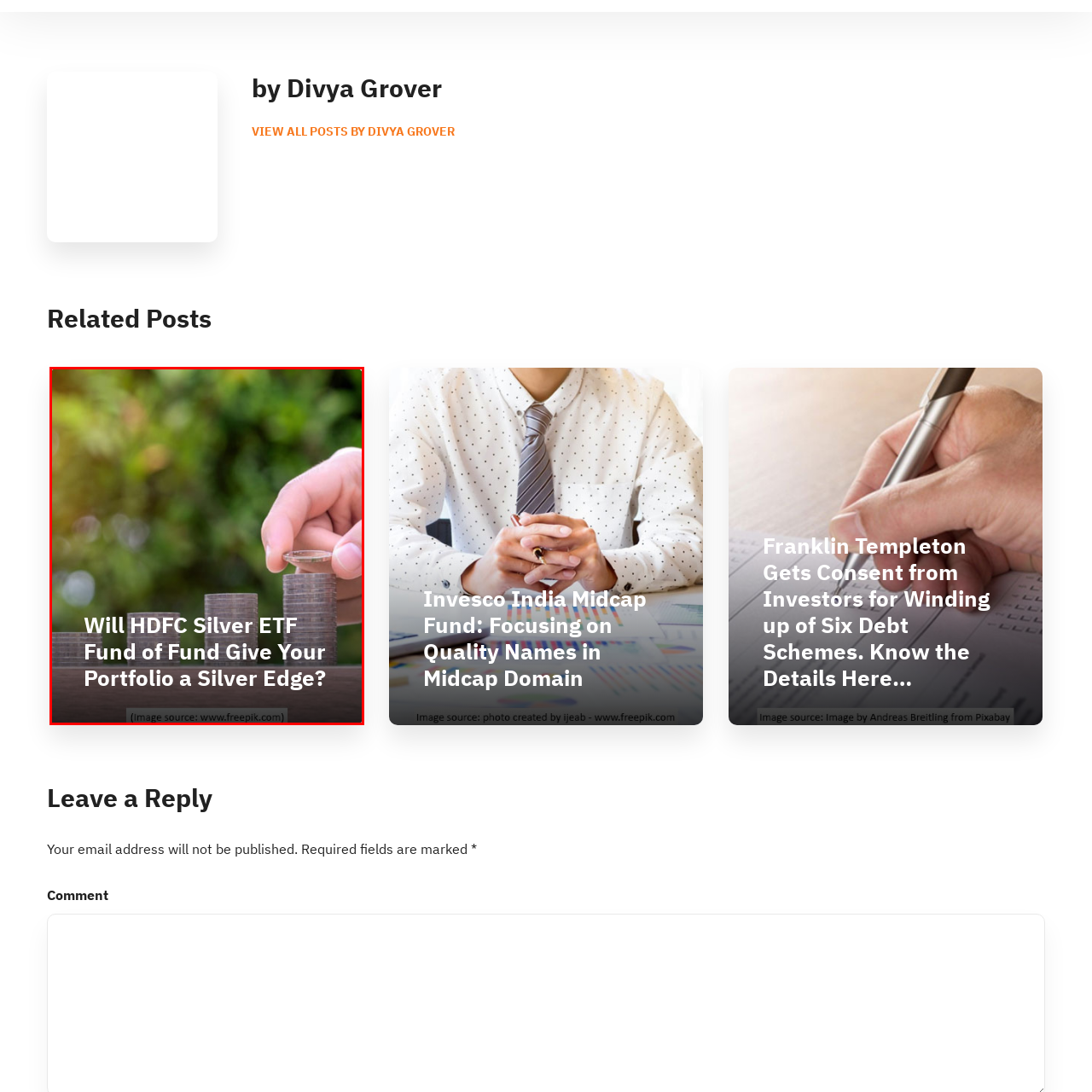What is the theme of the accompanying article?
Check the image inside the red boundary and answer the question using a single word or brief phrase.

investment and financial growth